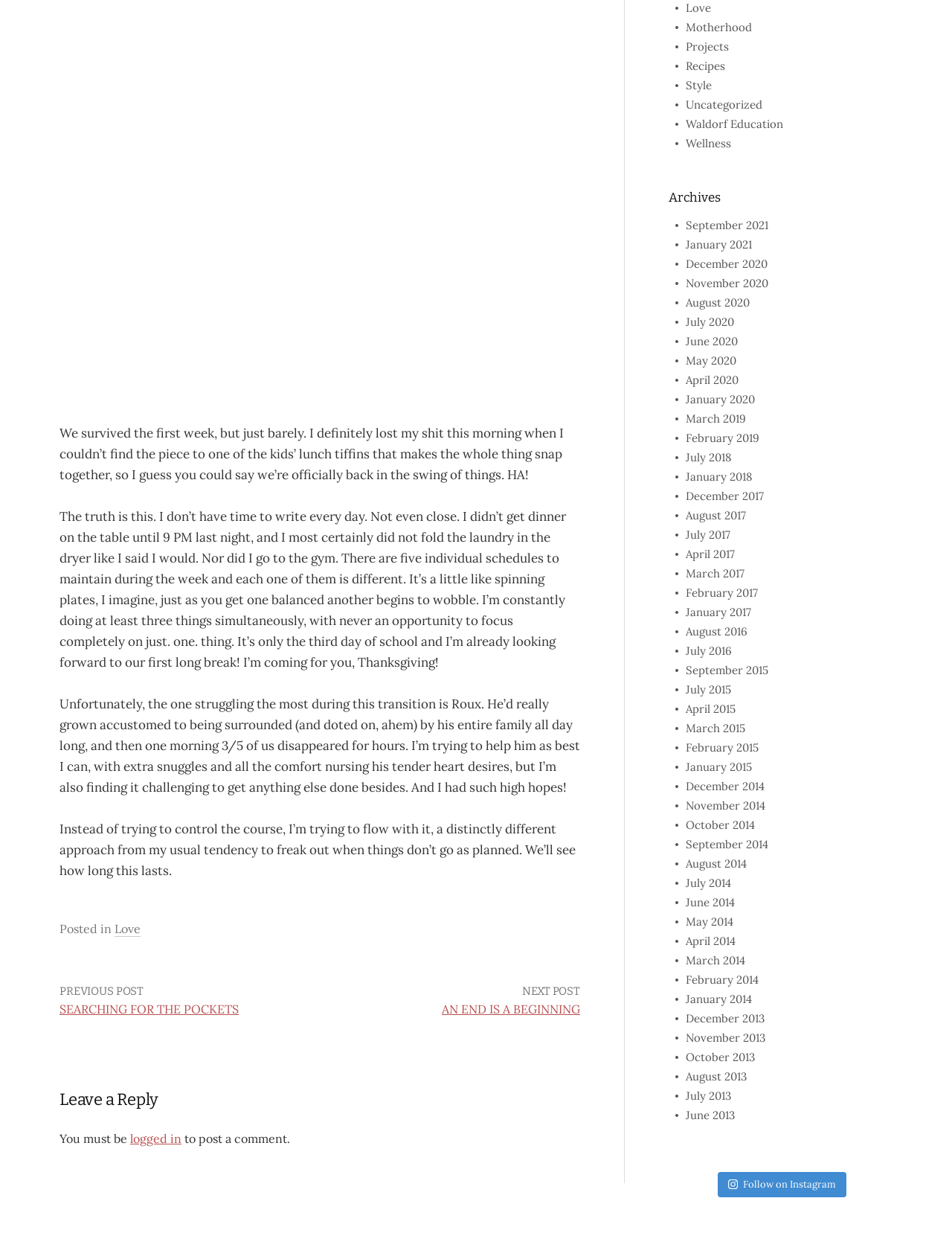Find the bounding box of the element with the following description: "July 2017". The coordinates must be four float numbers between 0 and 1, formatted as [left, top, right, bottom].

[0.72, 0.428, 0.767, 0.439]